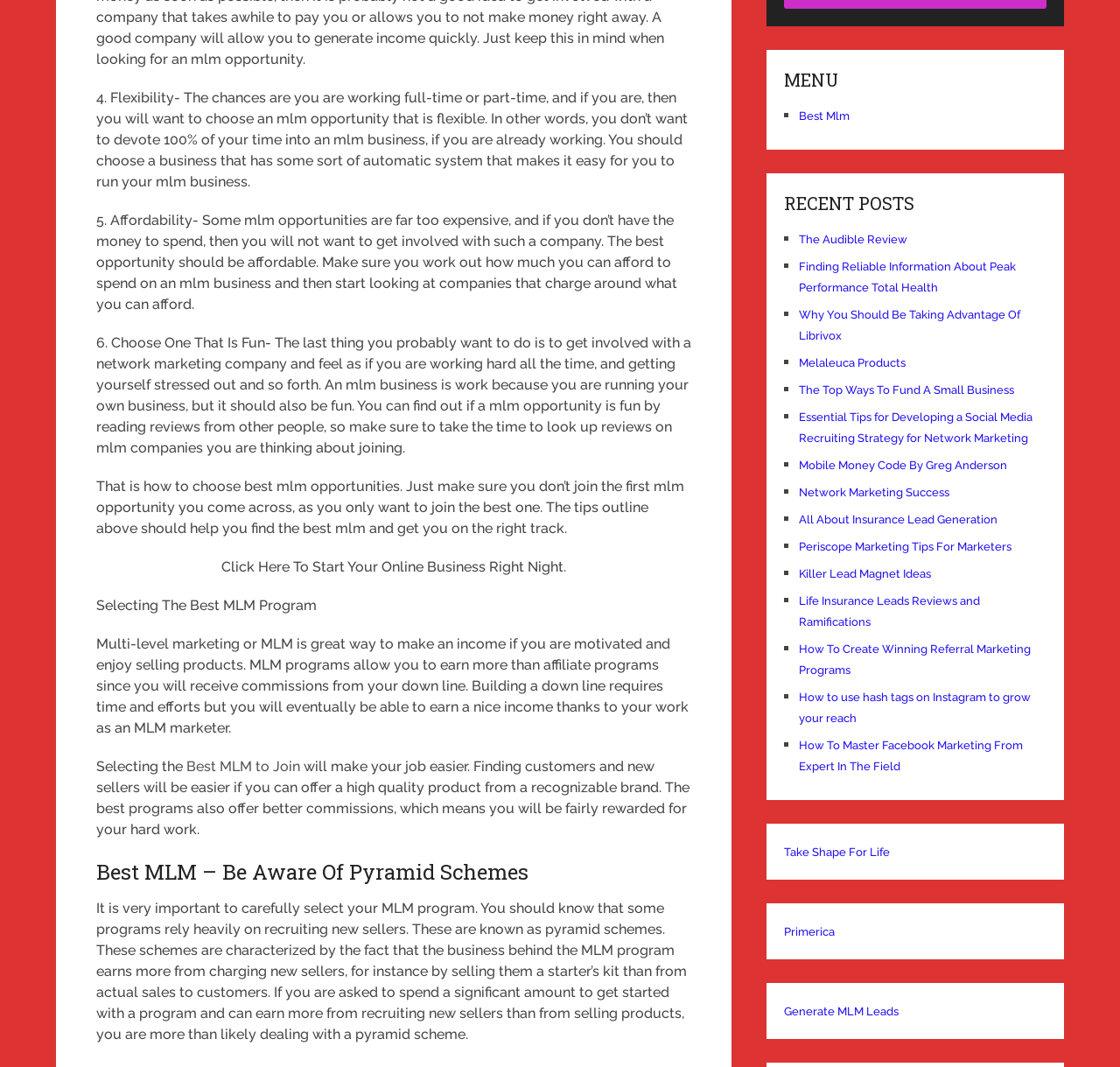Locate the bounding box coordinates of the clickable element to fulfill the following instruction: "Read 'Selecting The Best MLM Program'". Provide the coordinates as four float numbers between 0 and 1 in the format [left, top, right, bottom].

[0.086, 0.56, 0.283, 0.575]